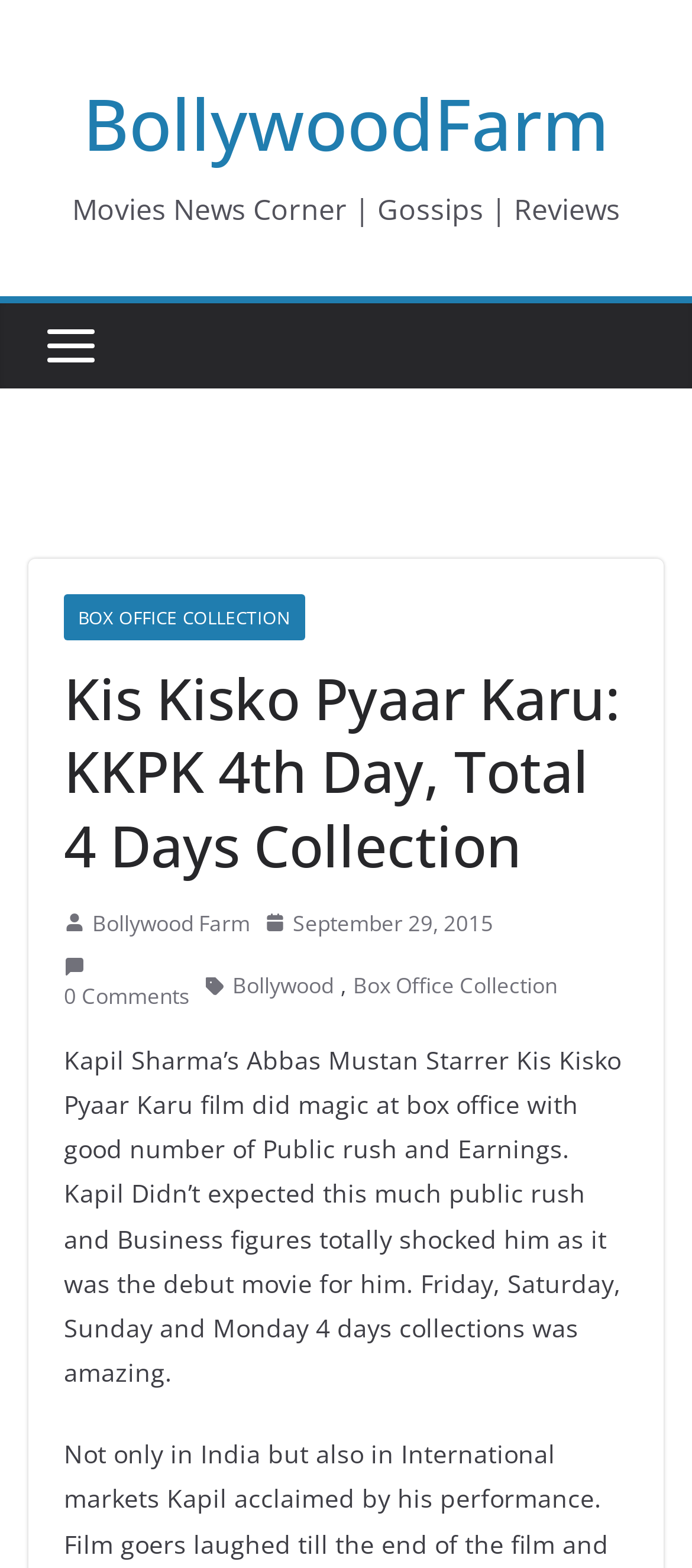Who is the star of the movie?
Please give a detailed answer to the question using the information shown in the image.

The star of the movie can be found in the static text element 'Kapil Sharma’s Abbas Mustan Starrer Kis Kisko Pyaar Karu film did magic at box office...' which is a child of the 'Root Element'.